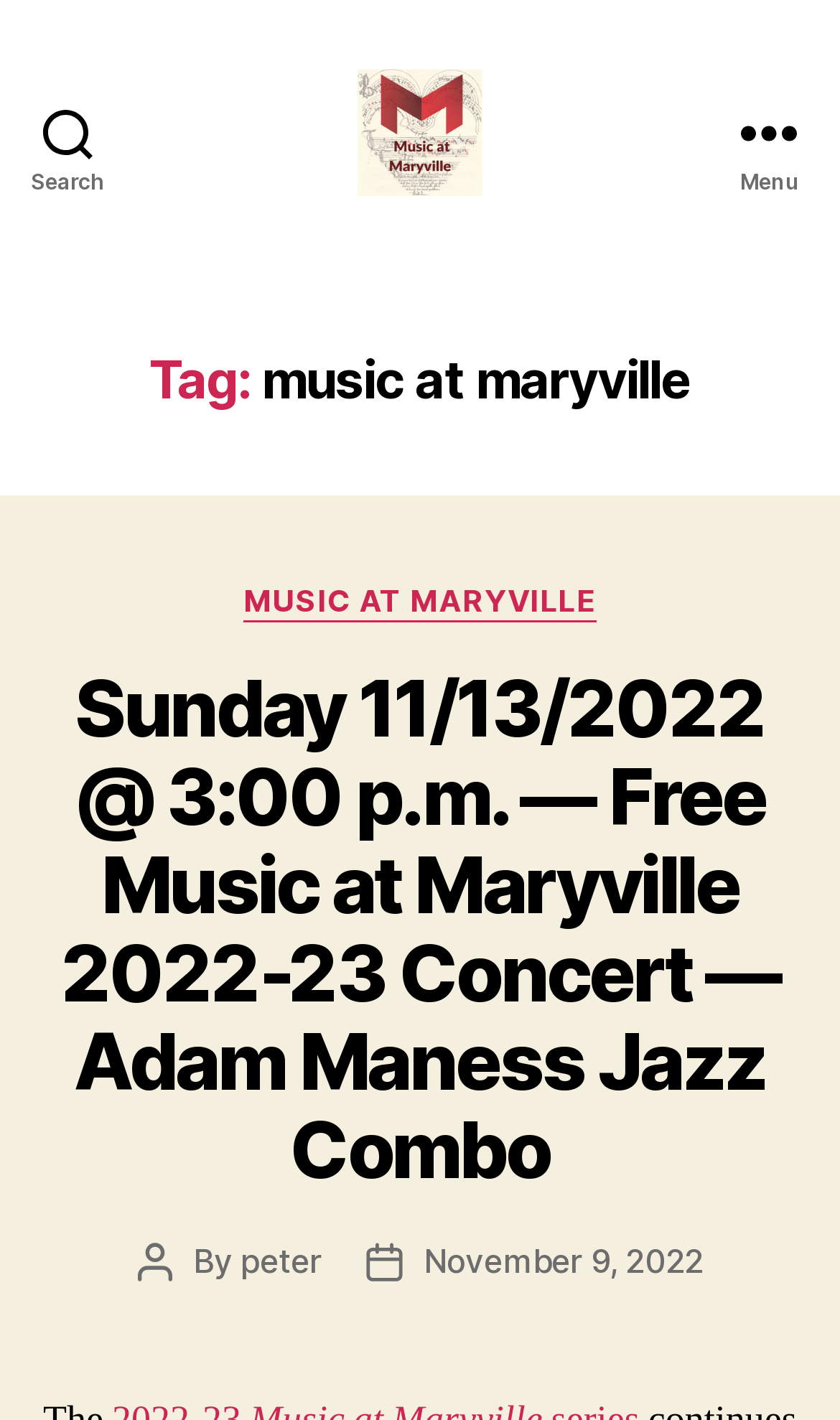Locate and extract the headline of this webpage.

Tag: music at maryville